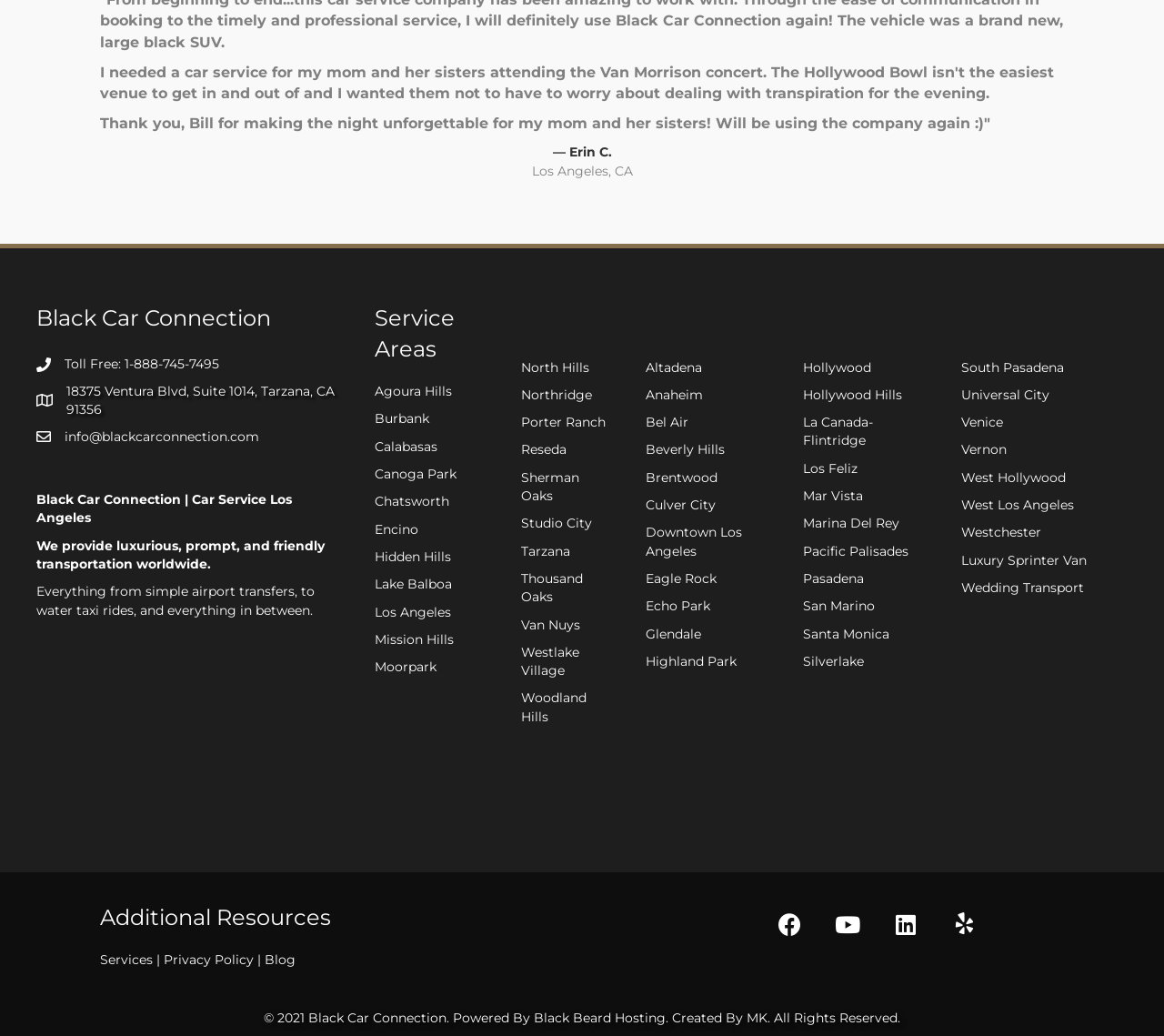Please identify the coordinates of the bounding box for the clickable region that will accomplish this instruction: "Call the toll-free number".

[0.107, 0.344, 0.188, 0.359]